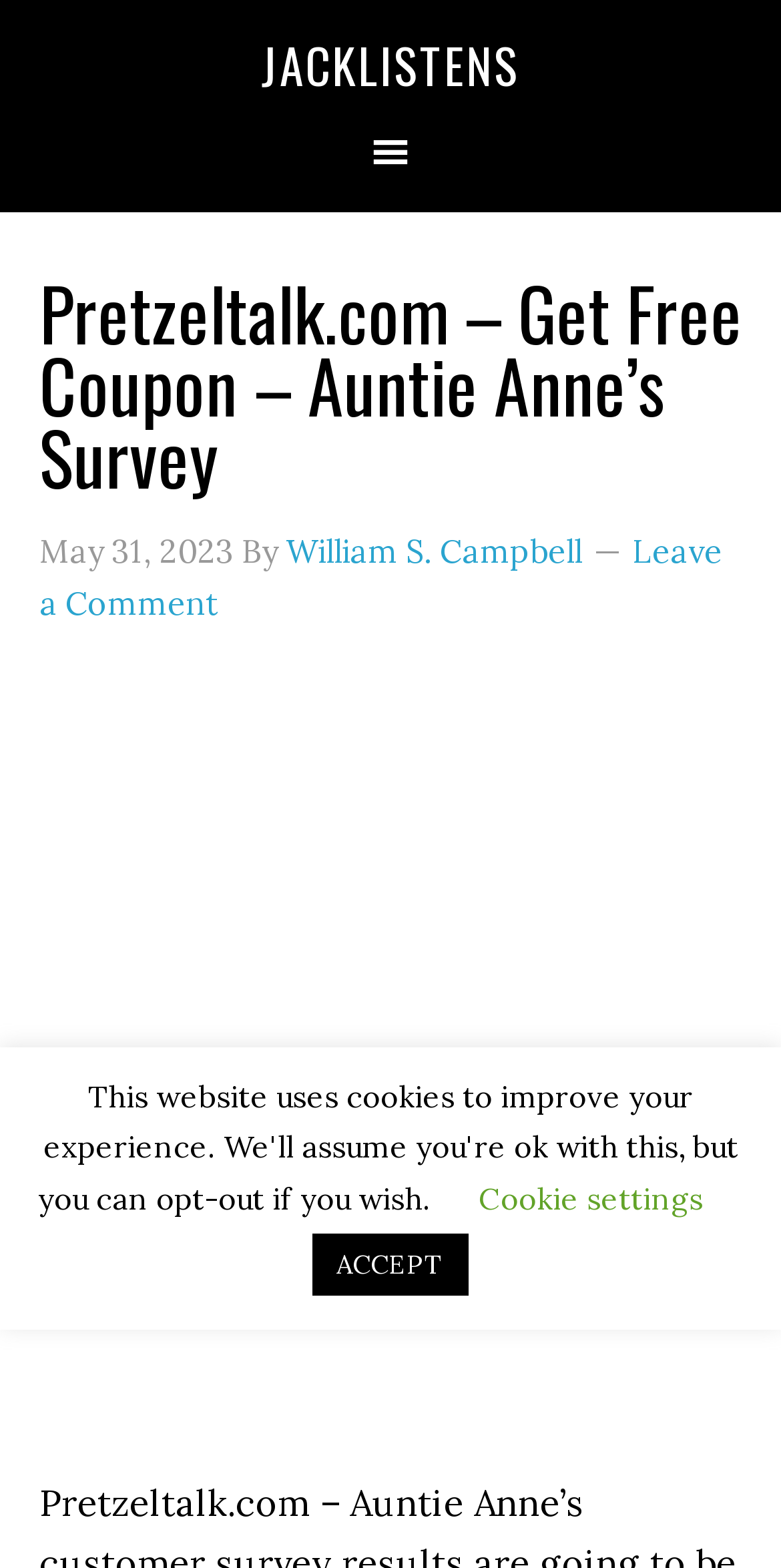Determine the primary headline of the webpage.

Pretzeltalk.com – Get Free Coupon – Auntie Anne’s Survey